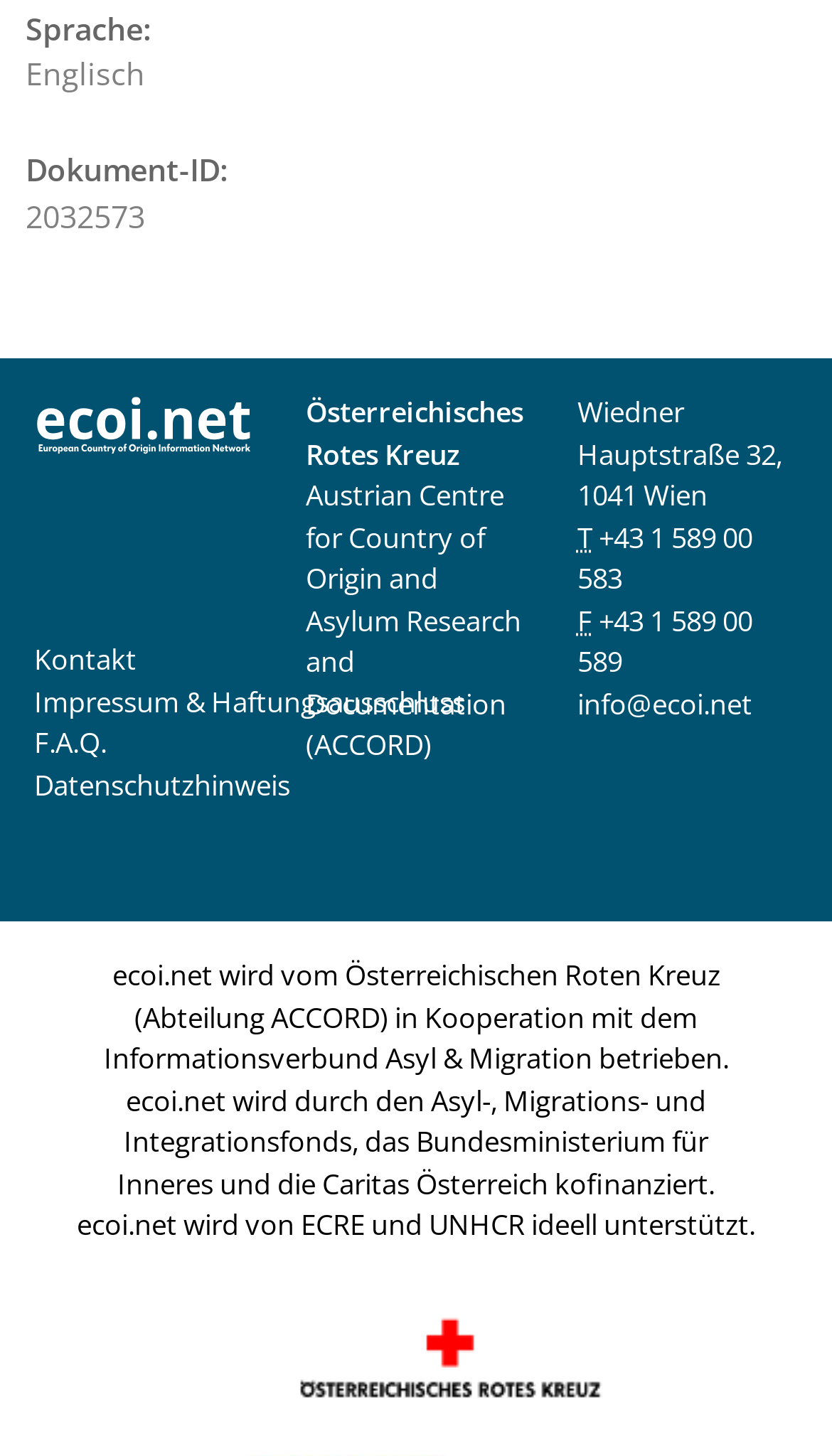Pinpoint the bounding box coordinates of the element you need to click to execute the following instruction: "view FAQ". The bounding box should be represented by four float numbers between 0 and 1, in the format [left, top, right, bottom].

[0.041, 0.497, 0.128, 0.523]